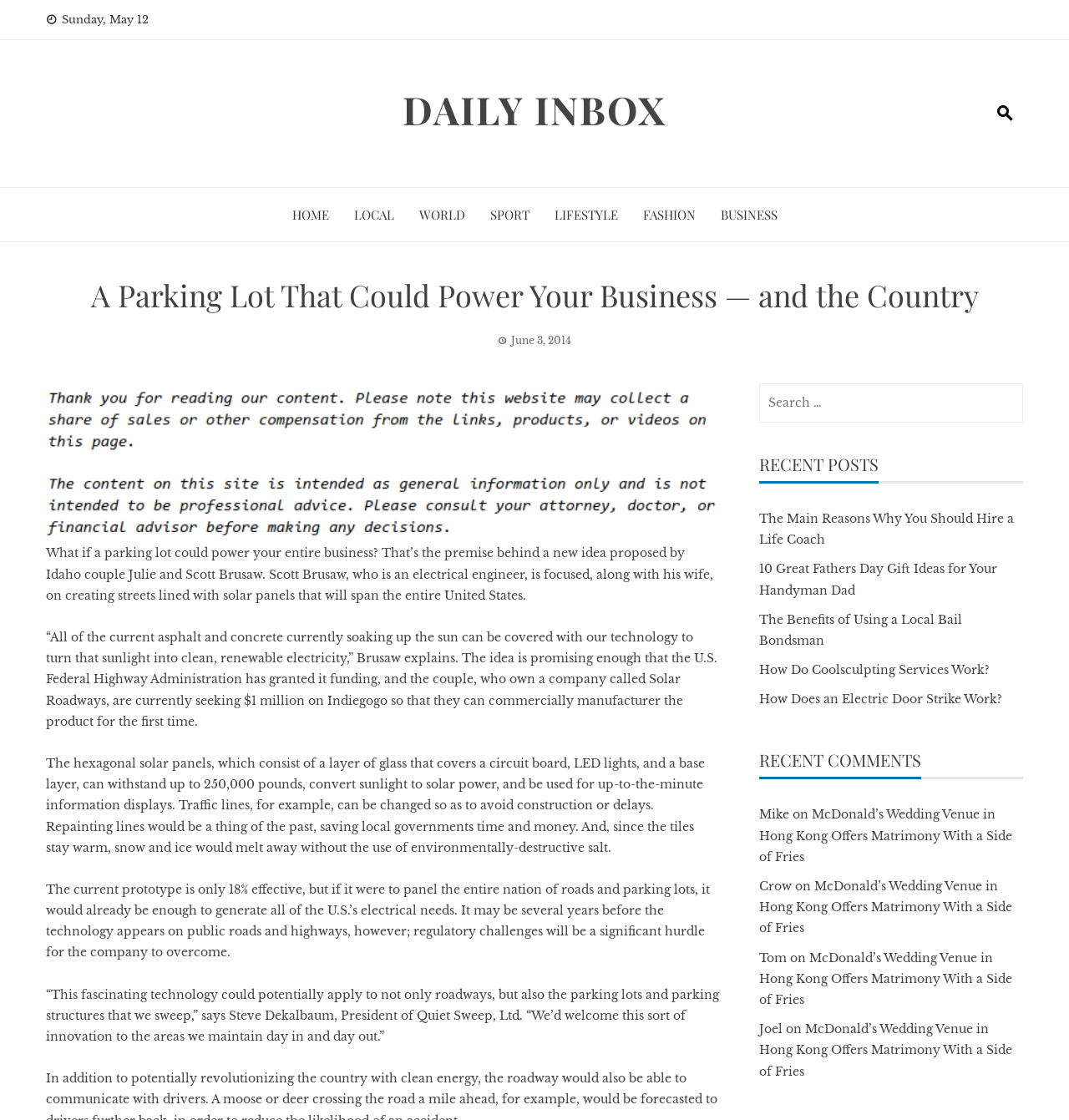Please determine the bounding box coordinates of the area that needs to be clicked to complete this task: 'Search for something'. The coordinates must be four float numbers between 0 and 1, formatted as [left, top, right, bottom].

[0.71, 0.342, 0.957, 0.377]